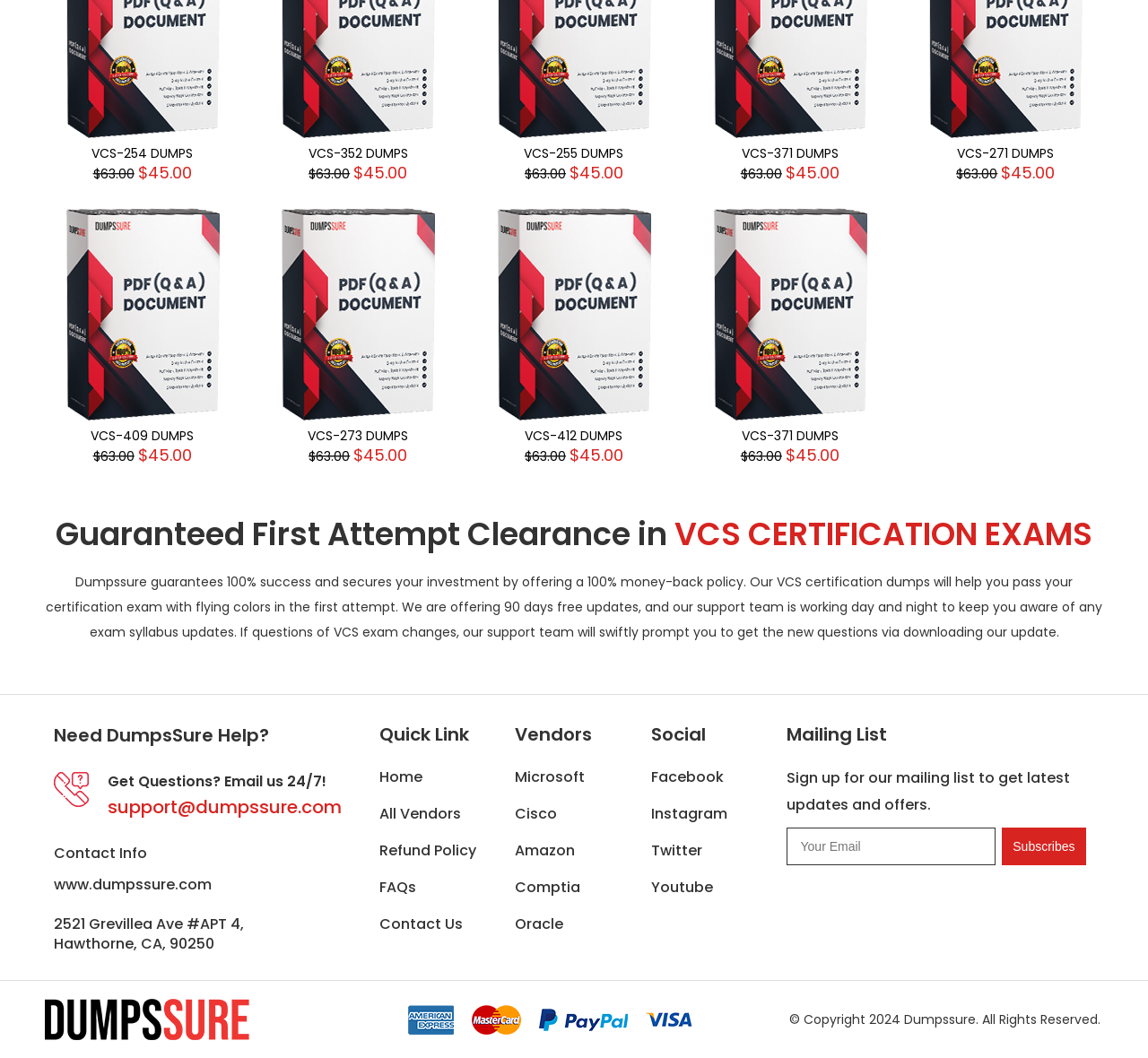Identify the bounding box coordinates of the specific part of the webpage to click to complete this instruction: "View Facebook social media page".

[0.567, 0.728, 0.662, 0.742]